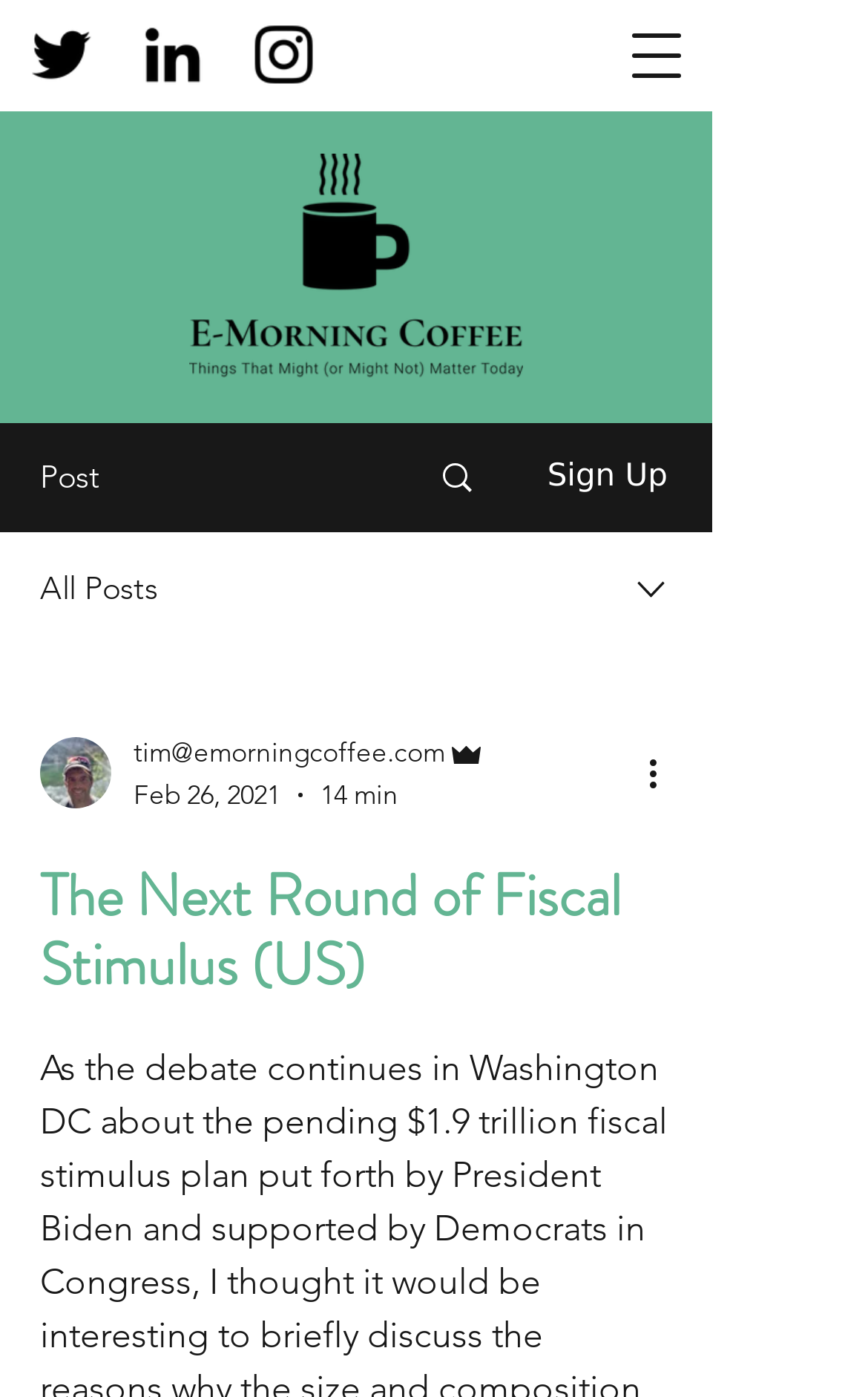Please identify the bounding box coordinates of the element's region that should be clicked to execute the following instruction: "Click More actions". The bounding box coordinates must be four float numbers between 0 and 1, i.e., [left, top, right, bottom].

[0.738, 0.534, 0.8, 0.572]